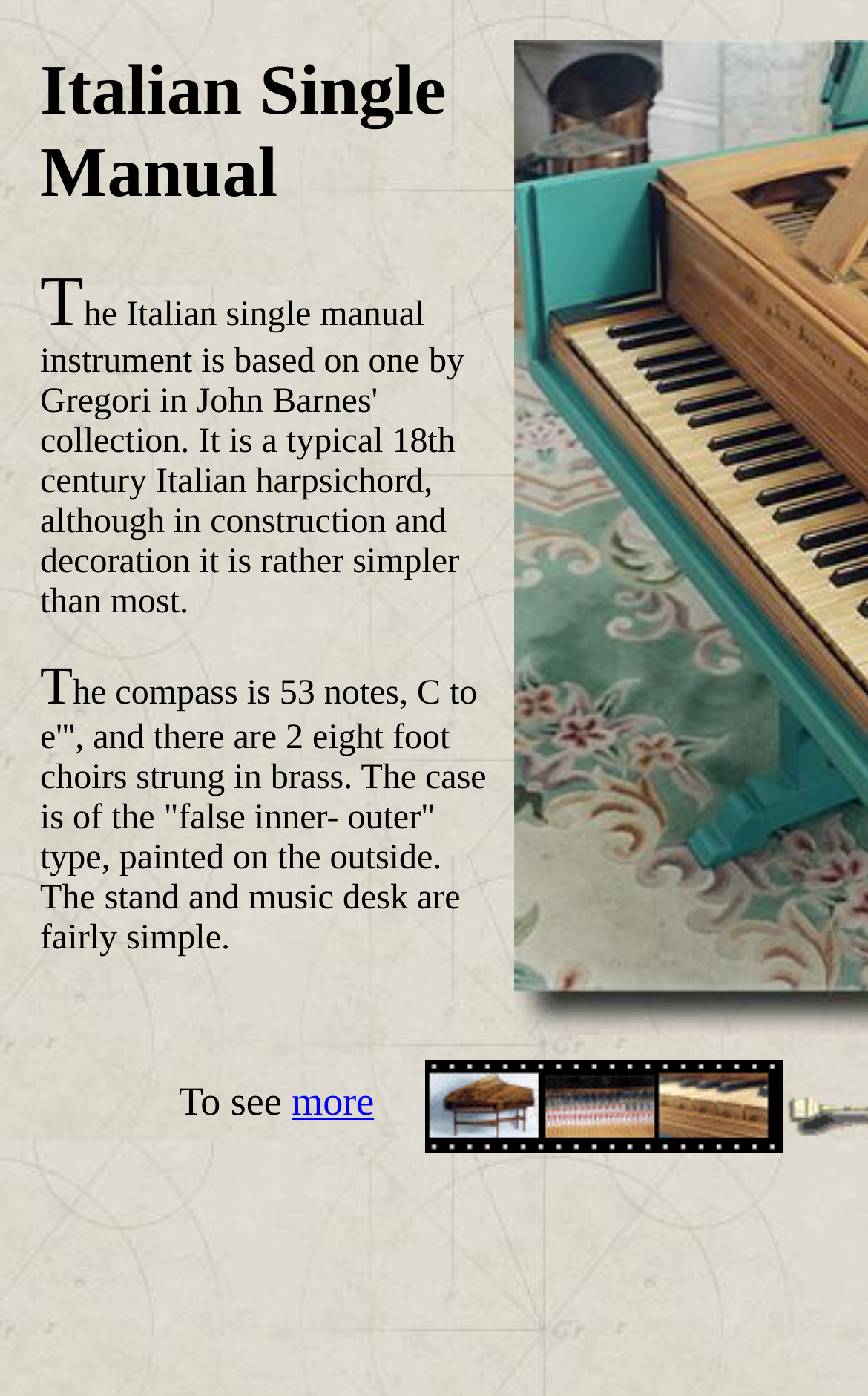From the element description more, predict the bounding box coordinates of the UI element. The coordinates must be specified in the format (top-left x, top-left y, bottom-right x, bottom-right y) and should be within the 0 to 1 range.

[0.336, 0.773, 0.431, 0.805]